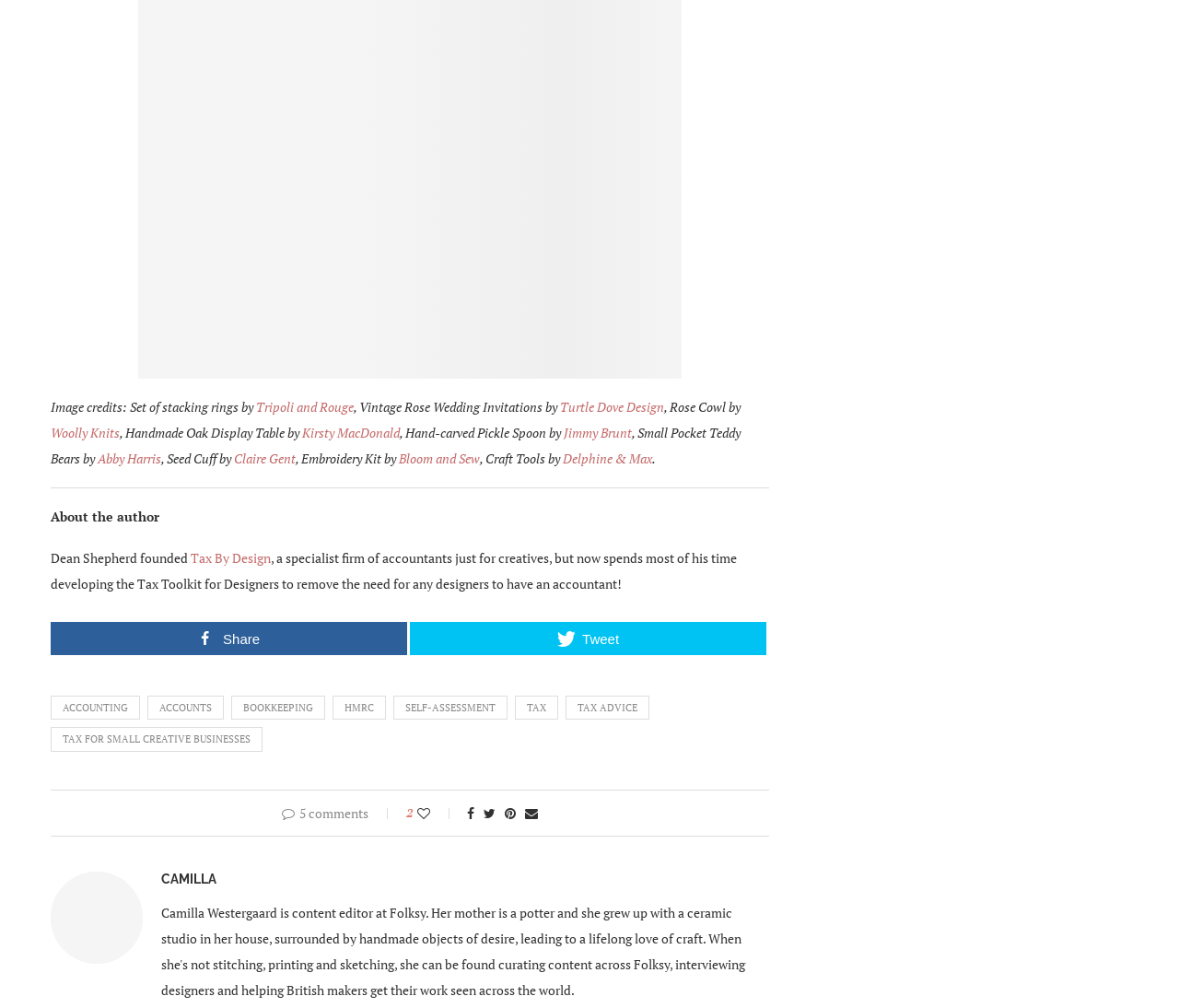What is the name of the person mentioned in the heading?
Answer the question with a detailed and thorough explanation.

I looked at the heading at the bottom of the page and saw that it says 'CAMILLA'.